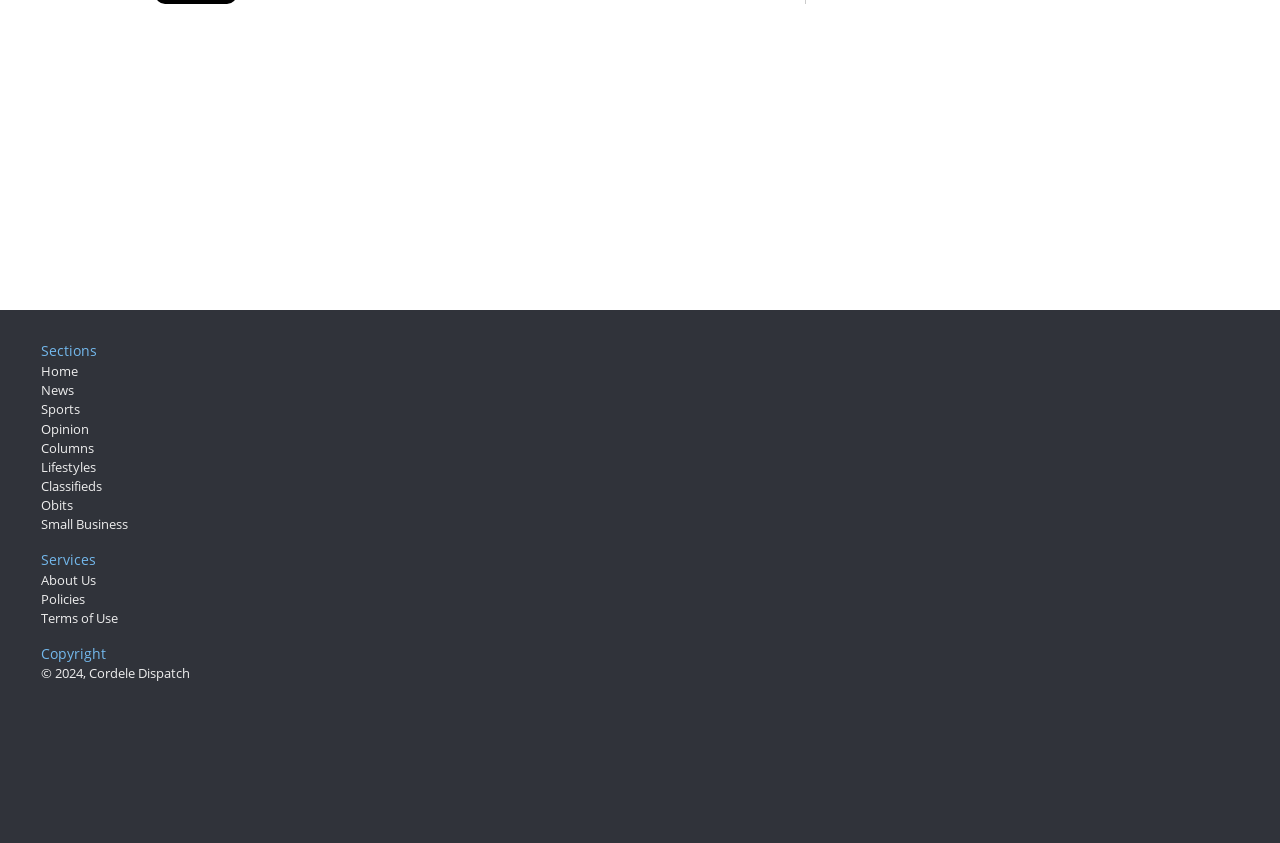What services are provided by the website?
Using the image, provide a detailed and thorough answer to the question.

Under the 'Services' heading, I can see three links: 'About Us', 'Policies', and 'Terms of Use', which suggest that the website provides these services to its users.